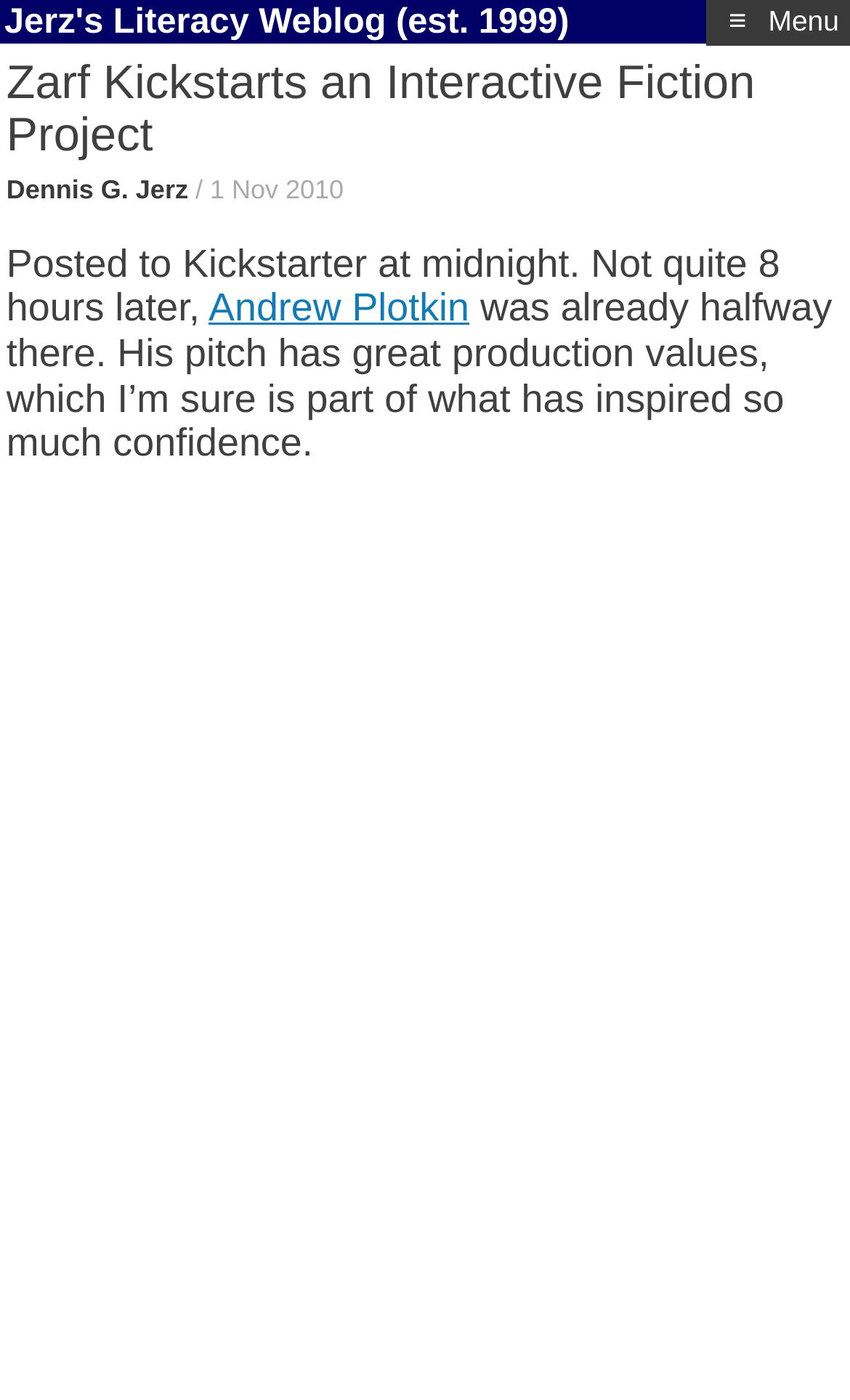Using the provided element description: "Dennis G. Jerz", determine the bounding box coordinates of the corresponding UI element in the screenshot.

[0.008, 0.125, 0.221, 0.147]